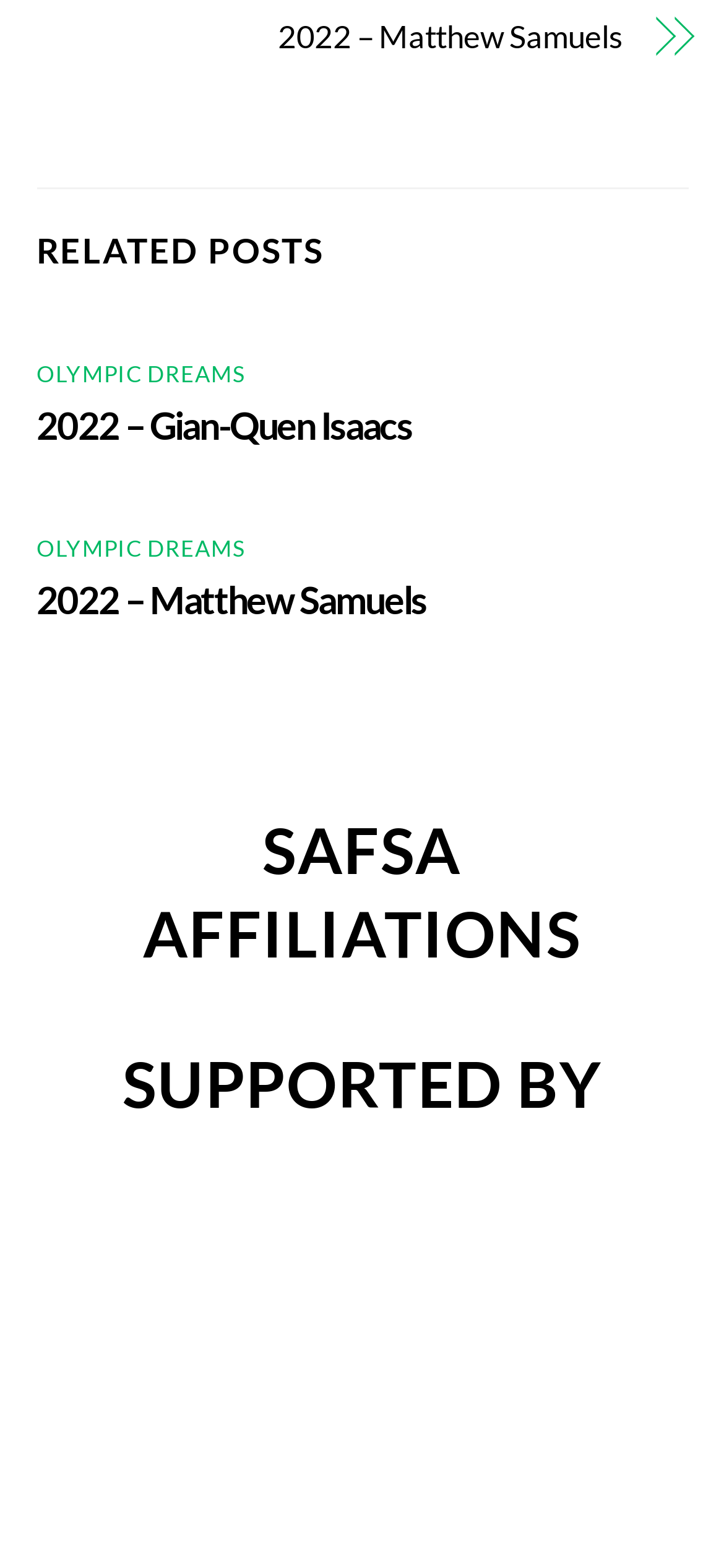What is the title of the first related post?
Look at the screenshot and provide an in-depth answer.

The first related post is an article with a link 'OLYMPIC DREAMS' inside, which is located at the top of the webpage.